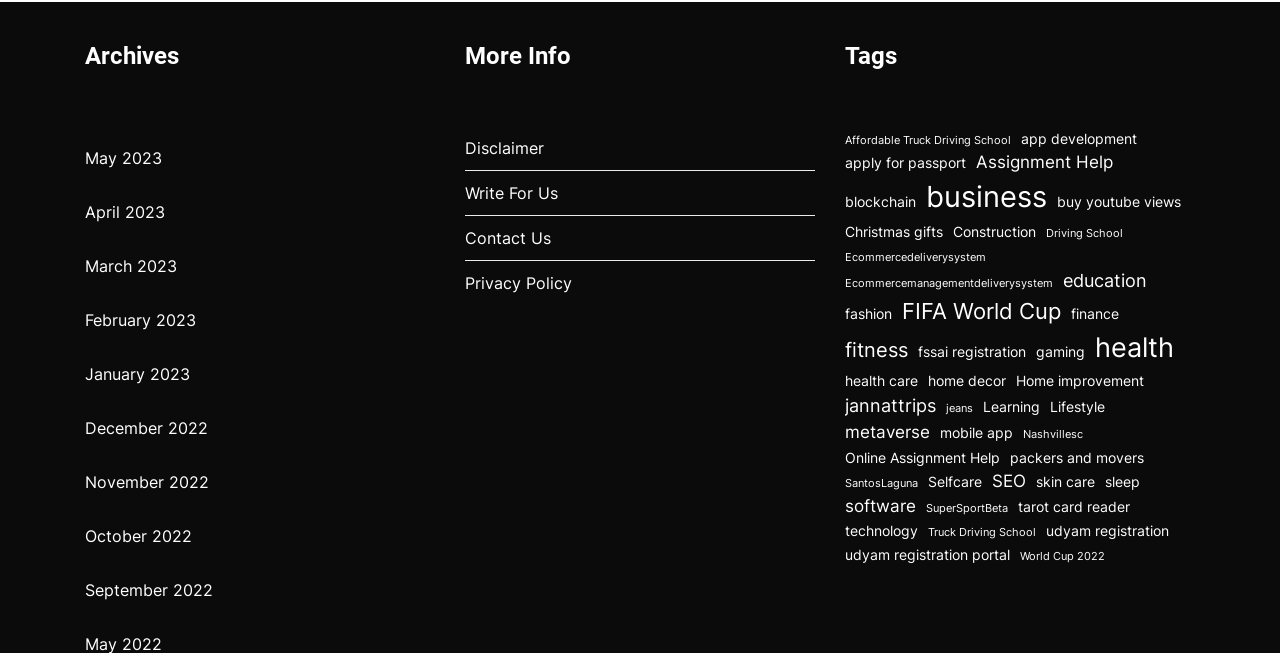How many links are under the 'Tags' heading?
Look at the image and answer the question using a single word or phrase.

42